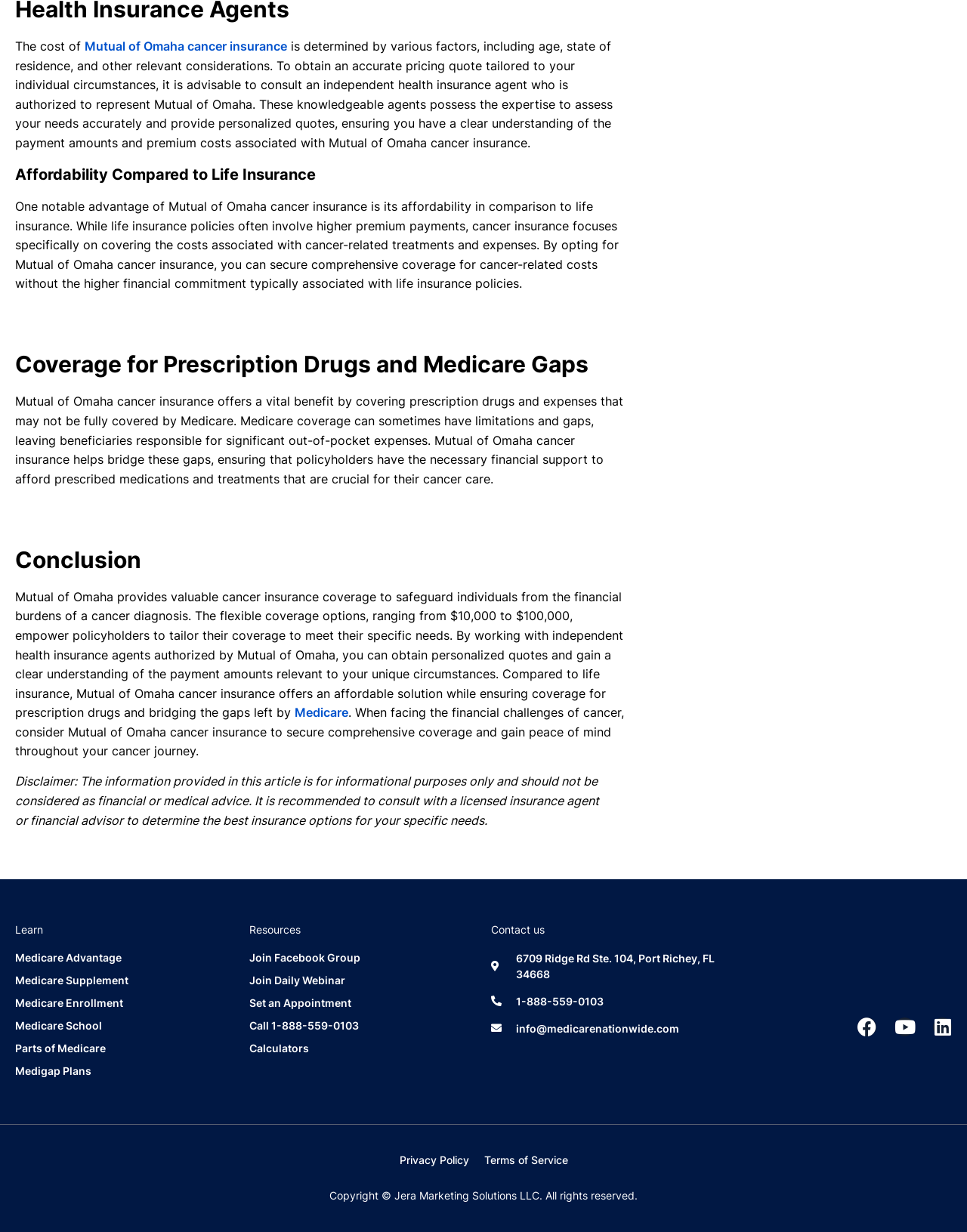Pinpoint the bounding box coordinates of the clickable area needed to execute the instruction: "Learn more about Medicare". The coordinates should be specified as four float numbers between 0 and 1, i.e., [left, top, right, bottom].

[0.016, 0.771, 0.242, 0.783]